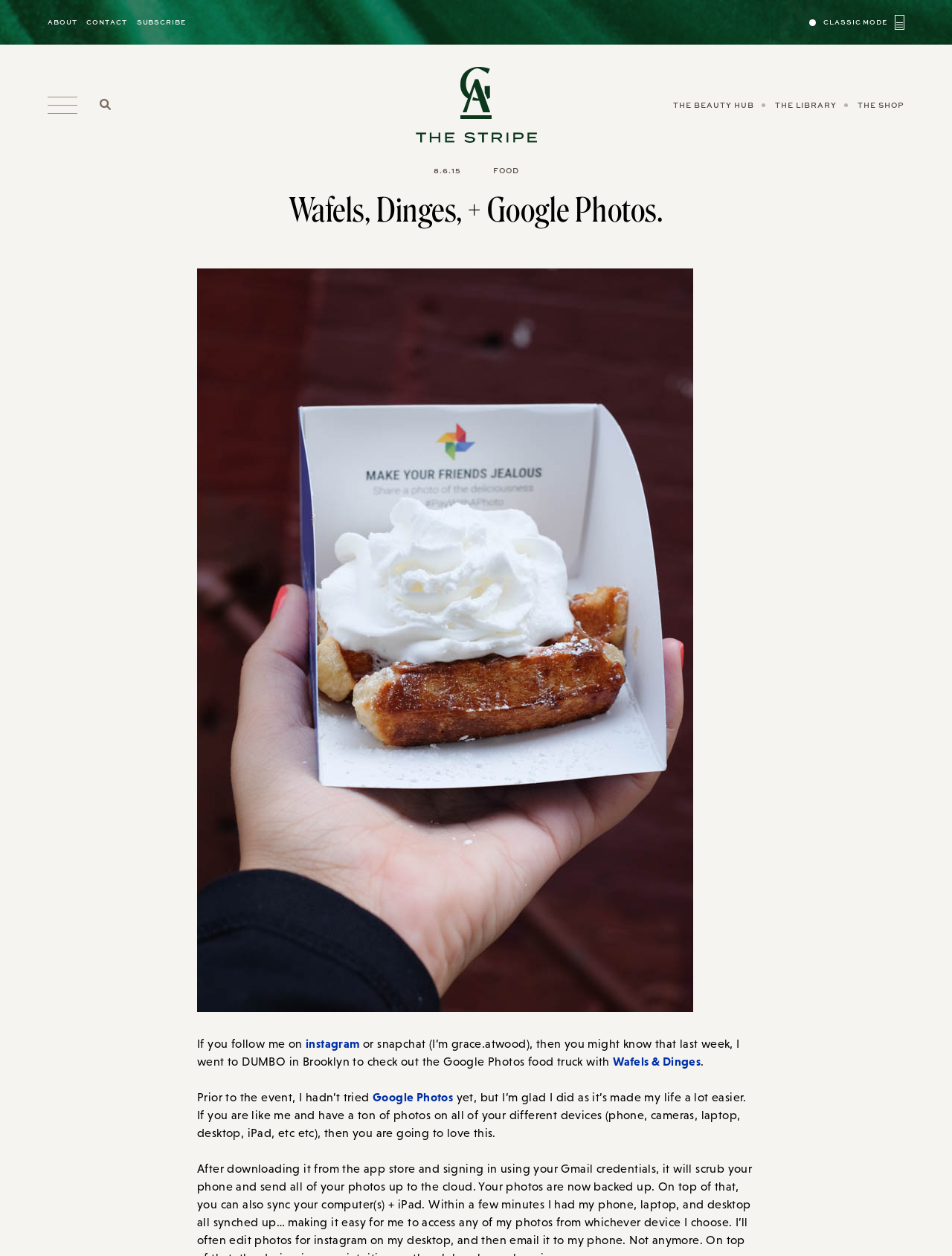Please specify the bounding box coordinates of the clickable section necessary to execute the following command: "Search for something".

[0.05, 0.069, 0.904, 0.11]